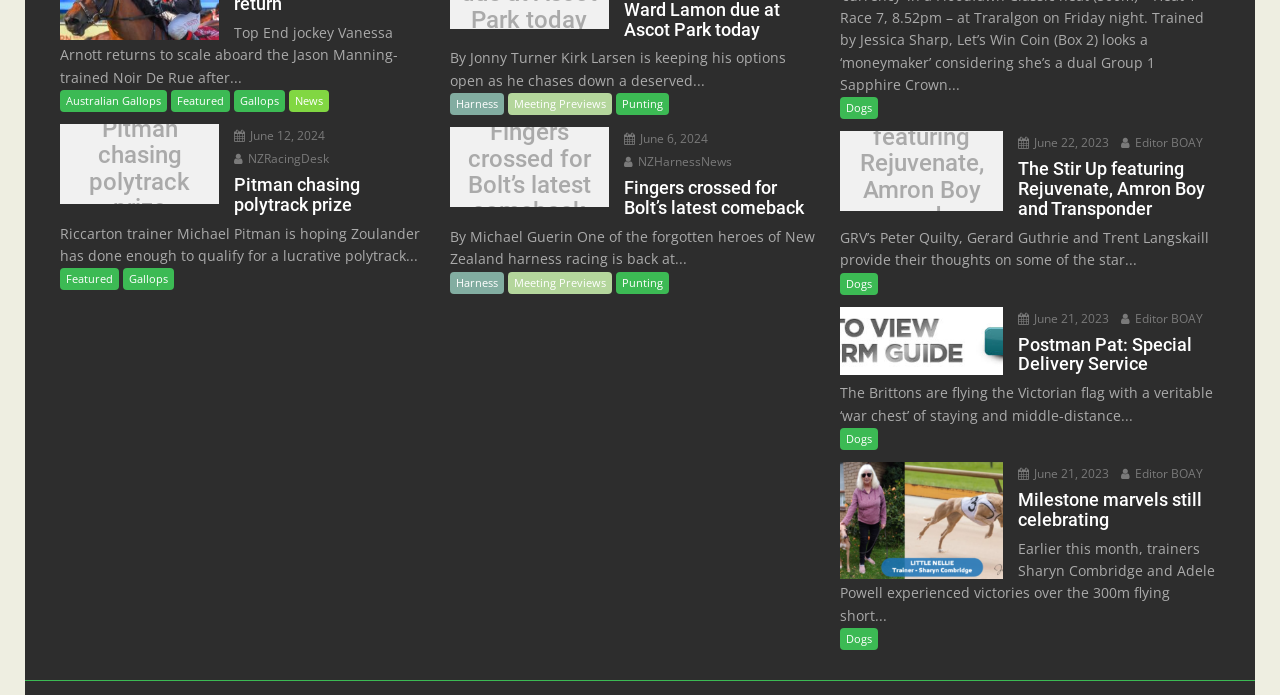What is the date of the third article?
Kindly offer a detailed explanation using the data available in the image.

The third article has a link ' June 22, 2023' which indicates the date of the article.